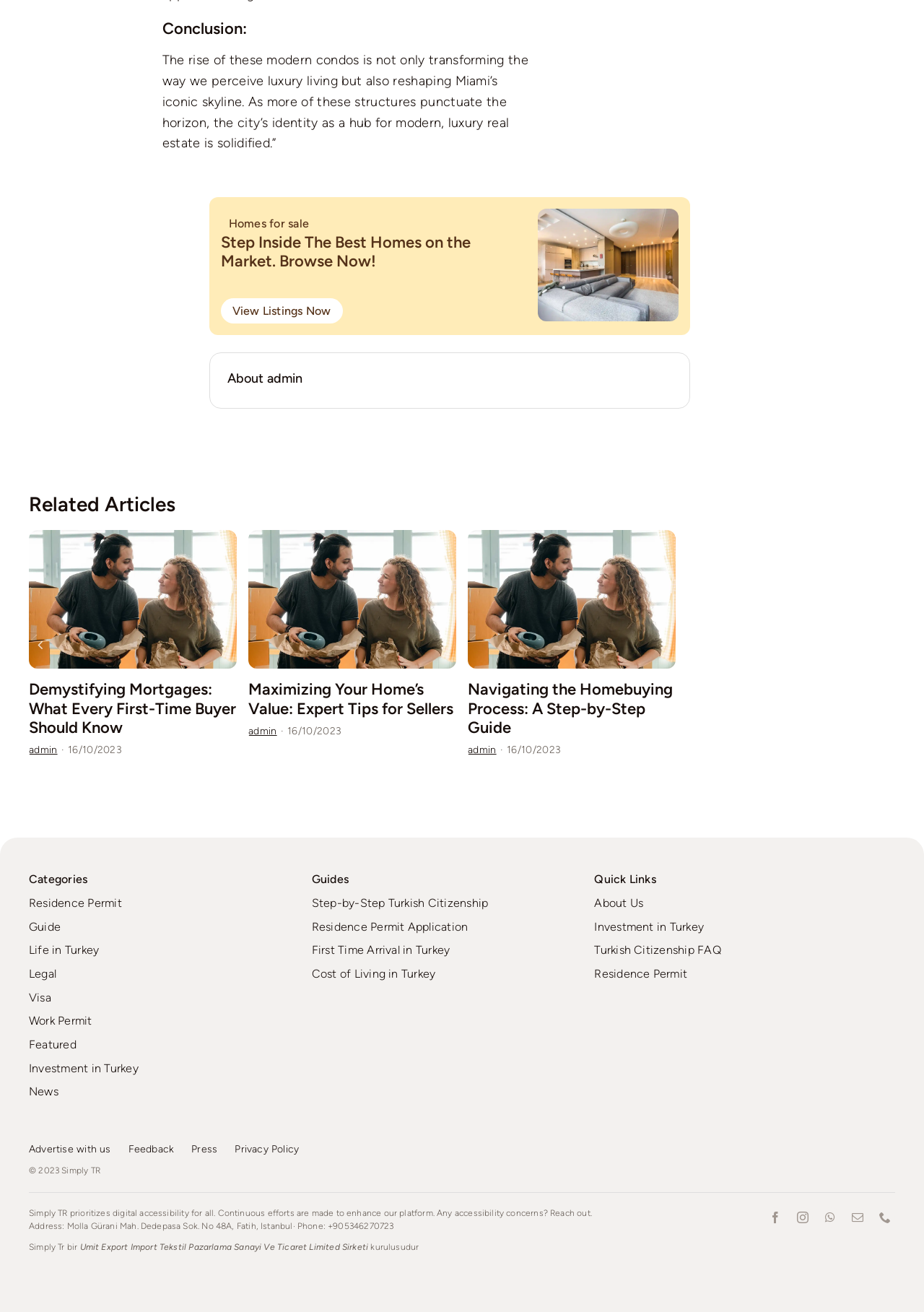Look at the image and answer the question in detail:
What is the topic of the article with the heading 'Conclusion:'?

The article with the heading 'Conclusion:' is discussing the rise of modern condos in Miami and how it is transforming the city's skyline and identity as a hub for luxury real estate.